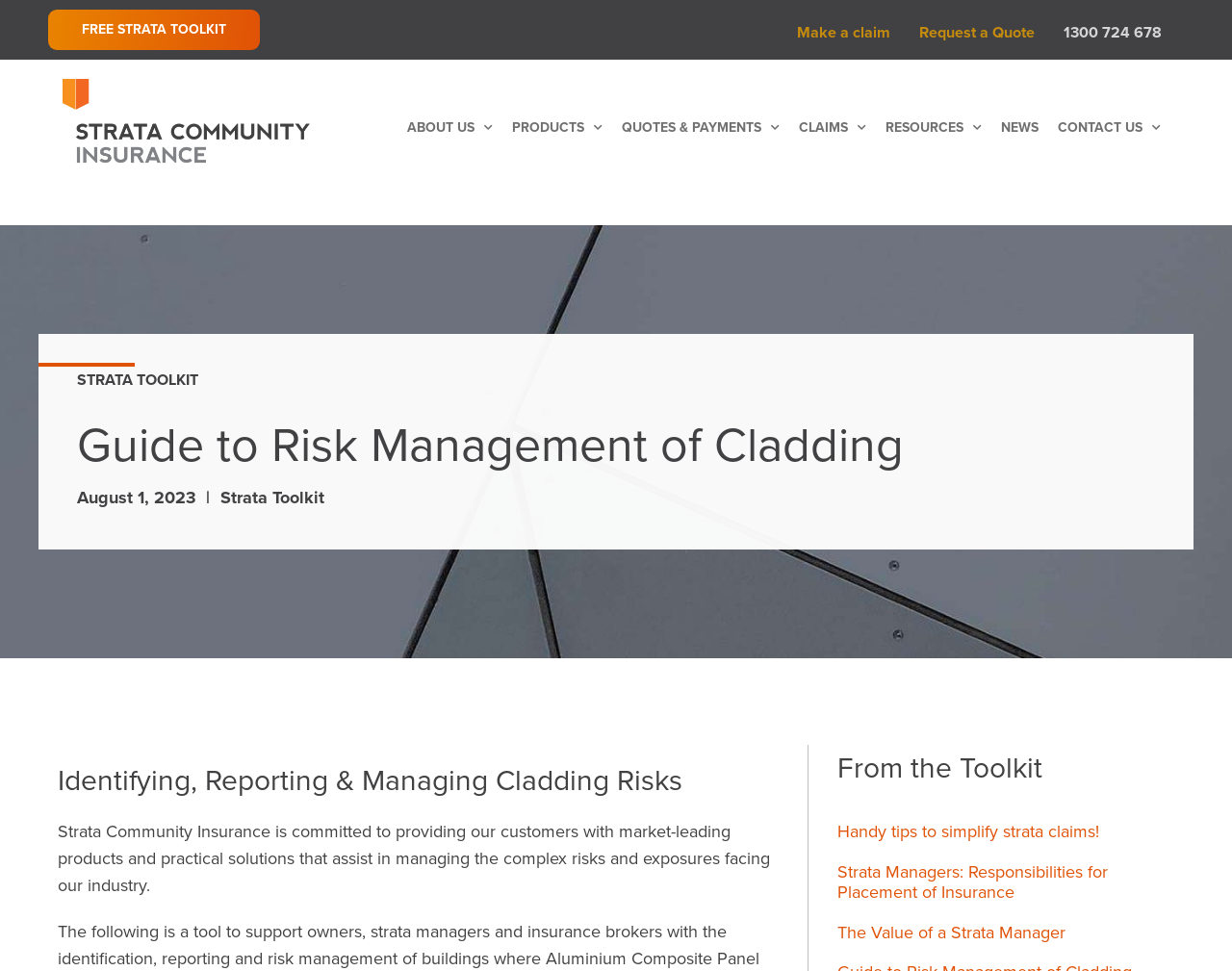Please locate the bounding box coordinates of the element that needs to be clicked to achieve the following instruction: "Make a claim". The coordinates should be four float numbers between 0 and 1, i.e., [left, top, right, bottom].

[0.647, 0.02, 0.723, 0.048]